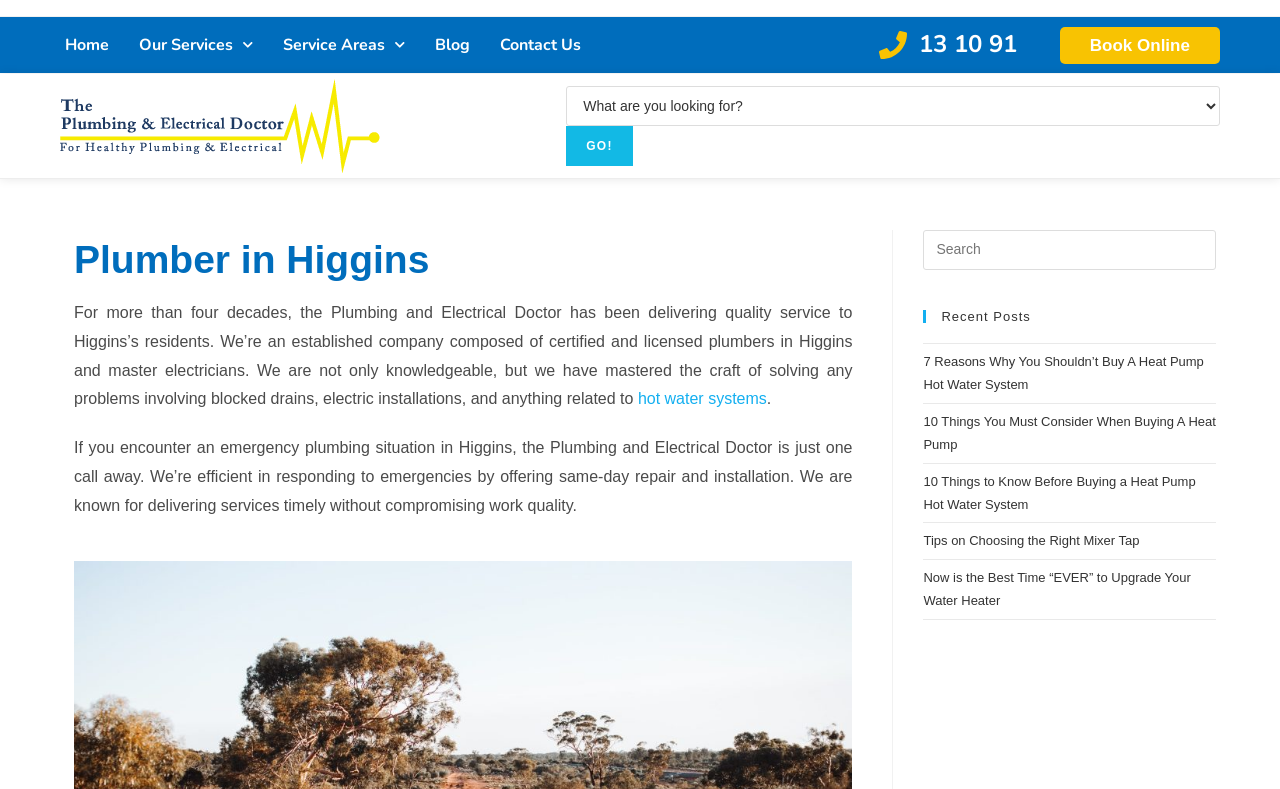Using the element description: "13 10 91", determine the bounding box coordinates. The coordinates should be in the format [left, top, right, bottom], with values between 0 and 1.

[0.613, 0.037, 0.794, 0.077]